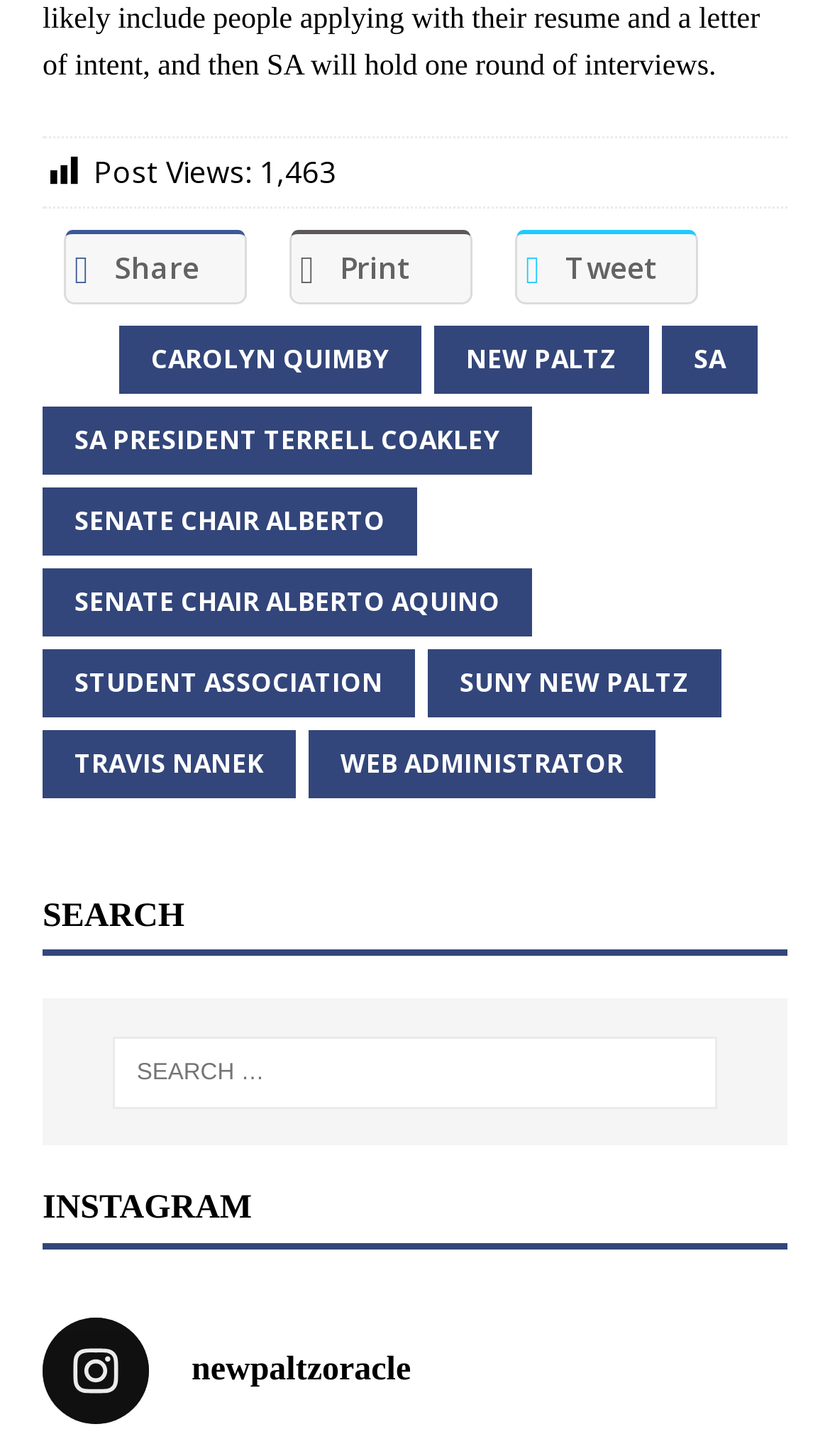Provide the bounding box coordinates in the format (top-left x, top-left y, bottom-right x, bottom-right y). All values are floating point numbers between 0 and 1. Determine the bounding box coordinate of the UI element described as: Share on Facebook Share

[0.077, 0.158, 0.297, 0.209]